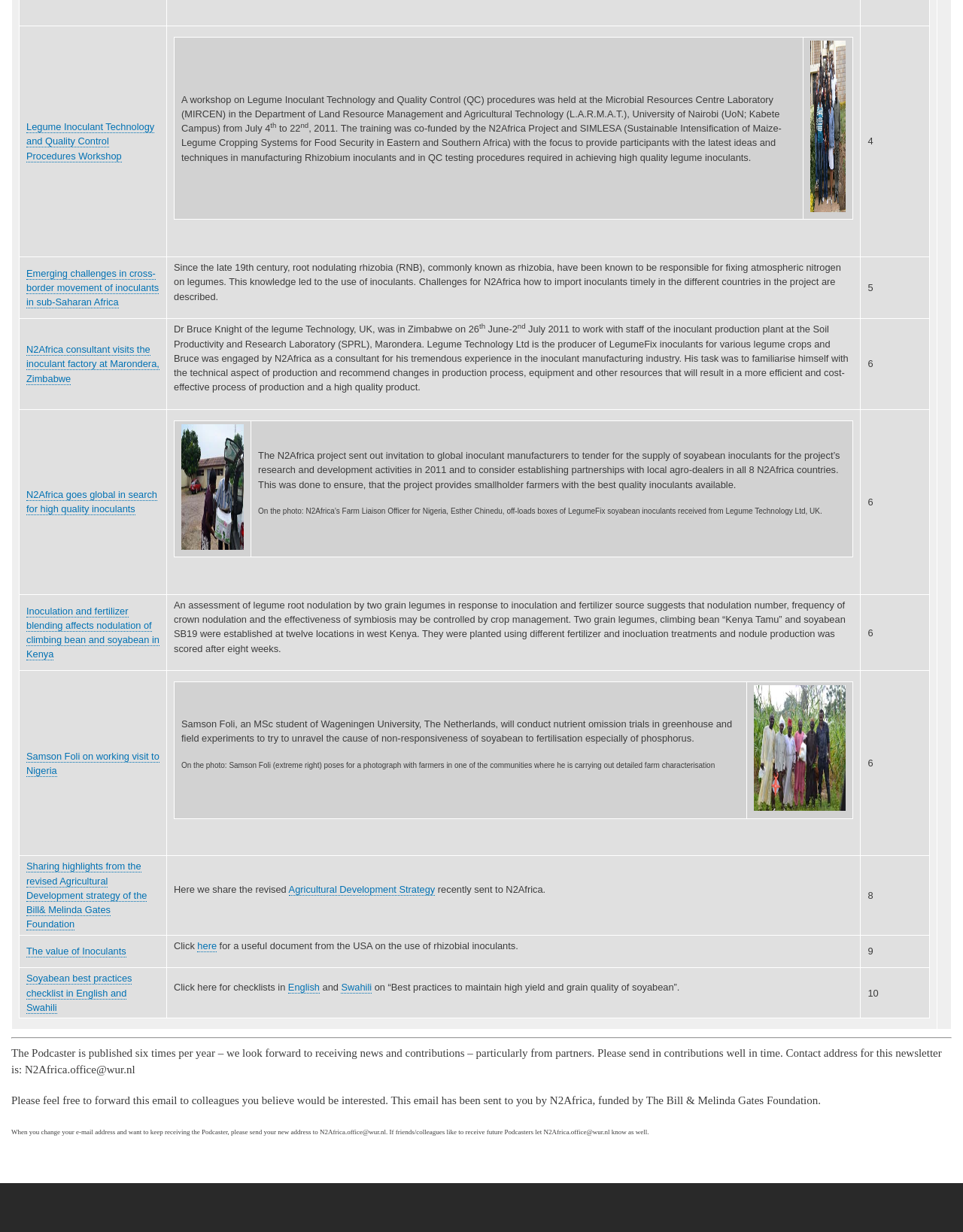Please give a one-word or short phrase response to the following question: 
What is the language of the second checklist?

Swahili